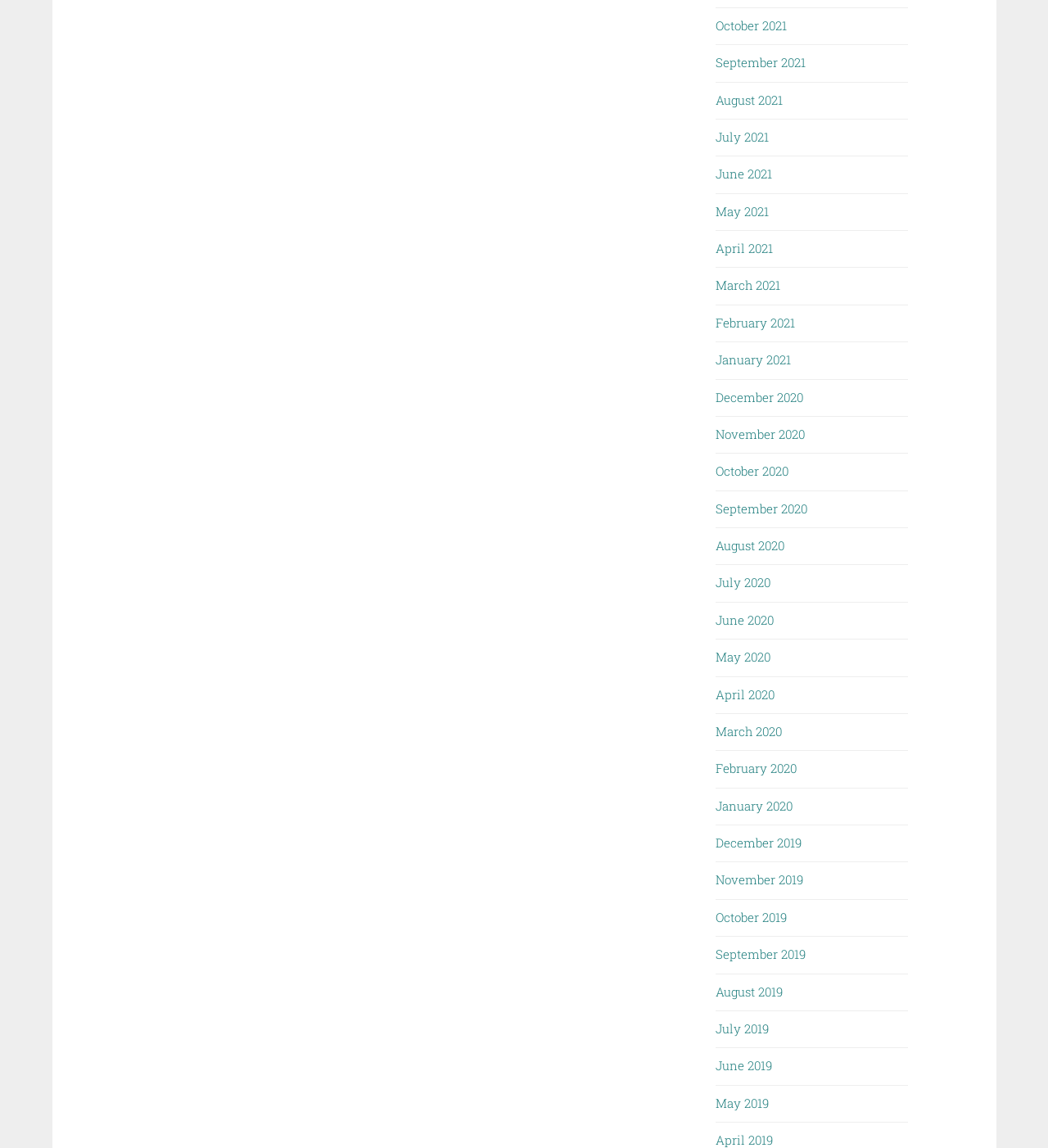Please mark the bounding box coordinates of the area that should be clicked to carry out the instruction: "View October 2021".

[0.683, 0.015, 0.751, 0.029]